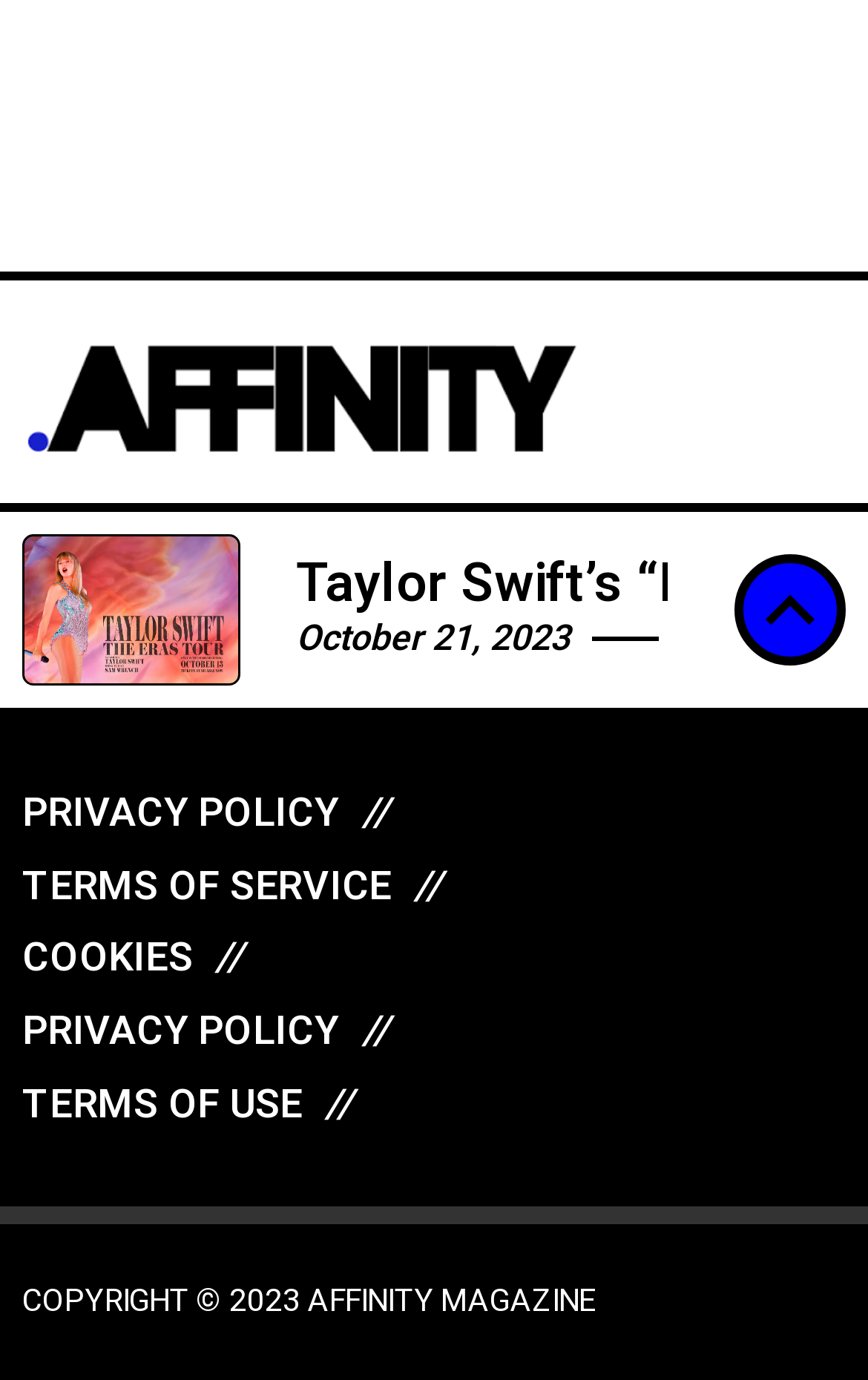Find the bounding box coordinates of the clickable area required to complete the following action: "View the image on the right side".

[0.882, 0.424, 0.938, 0.459]